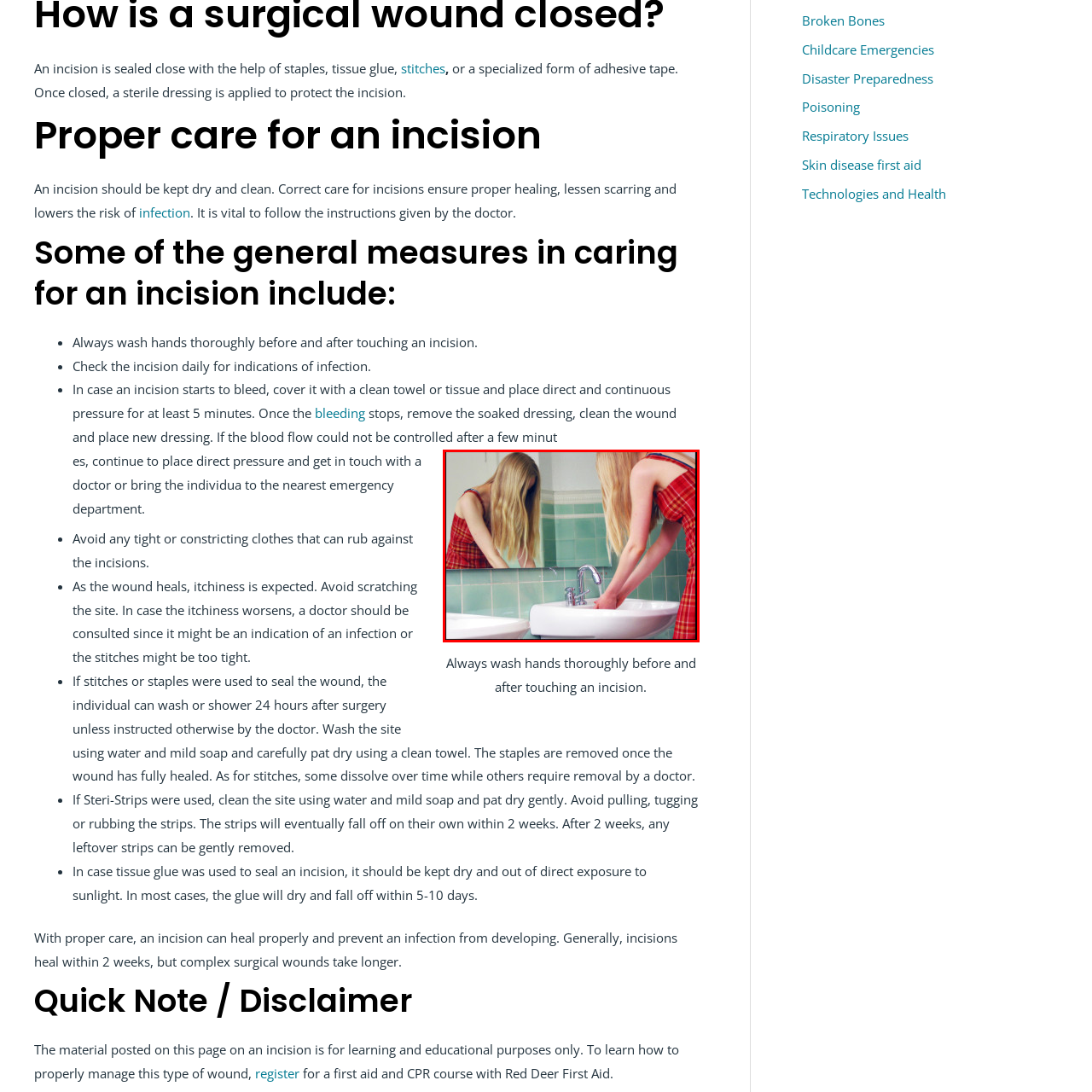Elaborate on the image contained within the red outline, providing as much detail as possible.

The image depicts a person with long, straight hair leaning over a sink, washing their hands. The scene is set in a bathroom, characterized by light green tiled walls and a simple, modern sink. The individual is wearing a red plaid dress, suggesting a casual and relaxed atmosphere. The action of handwashing emphasizes the importance of hygiene, particularly relevant to caring for incisions or wounds, which require cleanliness to promote healing and prevent infection. This visual reinforces the message found in the accompanying text that stresses the significance of thorough handwashing before and after handling any incisions.